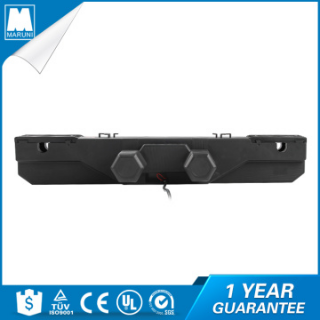Write a descriptive caption for the image, covering all notable aspects.

The image features a sleek and robust adjustable bed motor, presented against a bright blue background. This model, identified as the "Adjustable Bed DC Motor," showcases a streamlined black design with dual hexagonal attachment points, underscoring its functionality in motorized bed systems. Prominently displayed in the corner is the manufacturer's logo, "MARUNI," which suggests a focus on quality and durability. The image is accompanied by a guarantee badge, indicating a one-year warranty, and certification logos signaling compliance with safety standards. This motor is likely designed for efficient operation in electric adjustable beds, making it an essential component for enhancing user comfort and mobility.